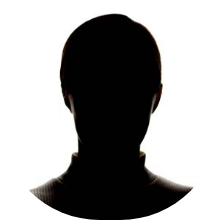Provide your answer in one word or a succinct phrase for the question: 
How old is Zijada Kuzgun?

33